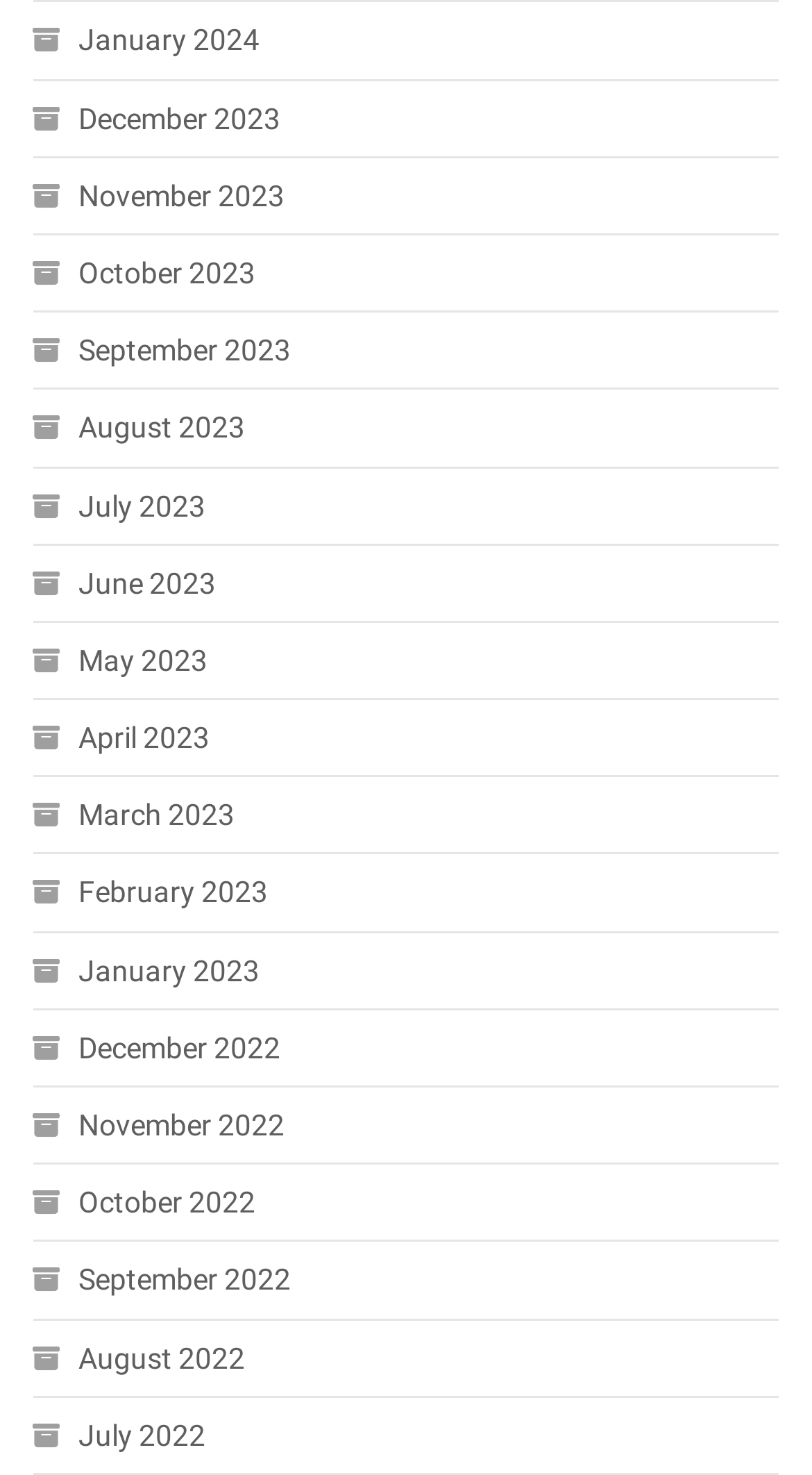Provide a short, one-word or phrase answer to the question below:
What is the most recent month listed?

January 2024